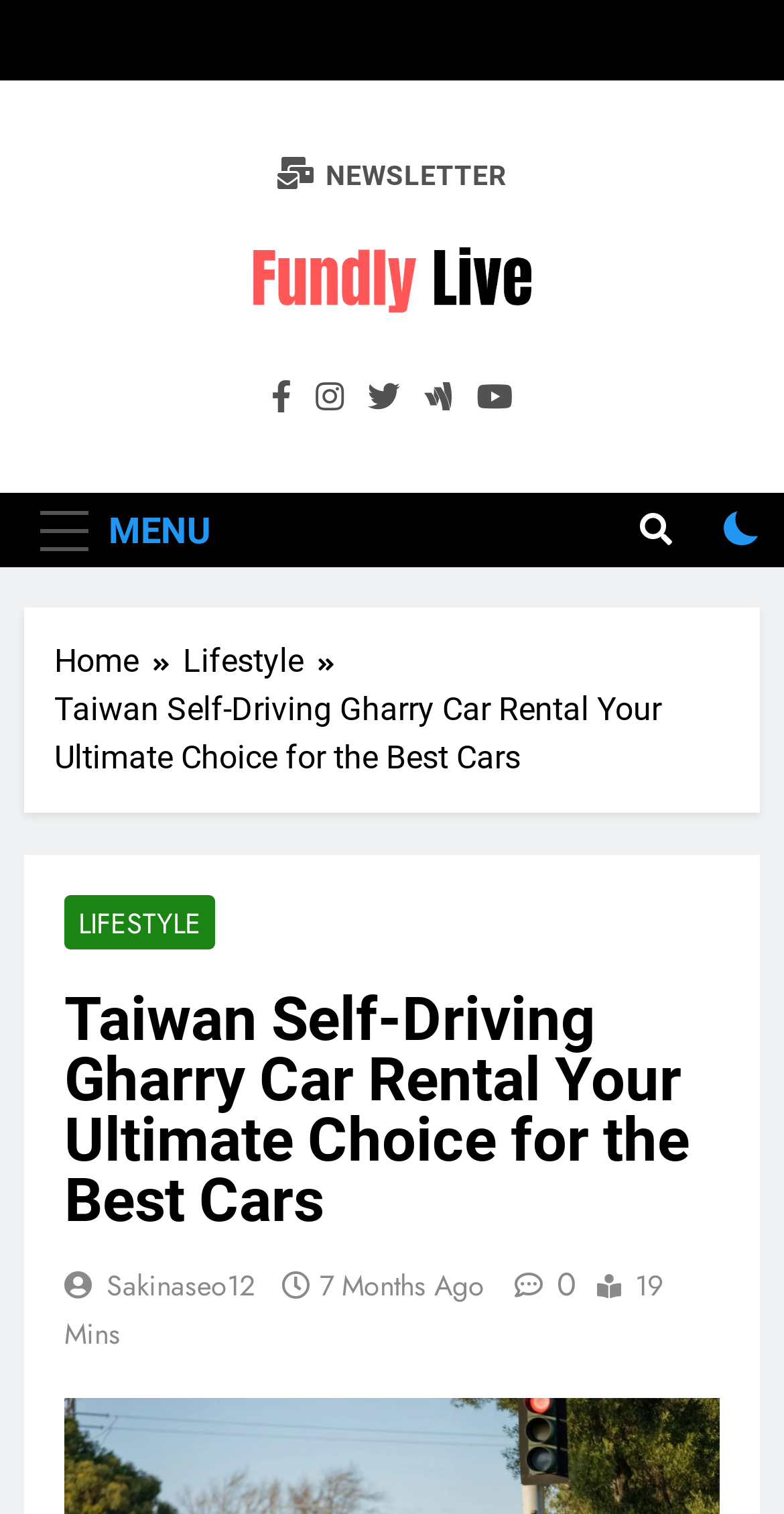Given the description of the UI element: "7 months ago", predict the bounding box coordinates in the form of [left, top, right, bottom], with each value being a float between 0 and 1.

[0.408, 0.836, 0.618, 0.862]